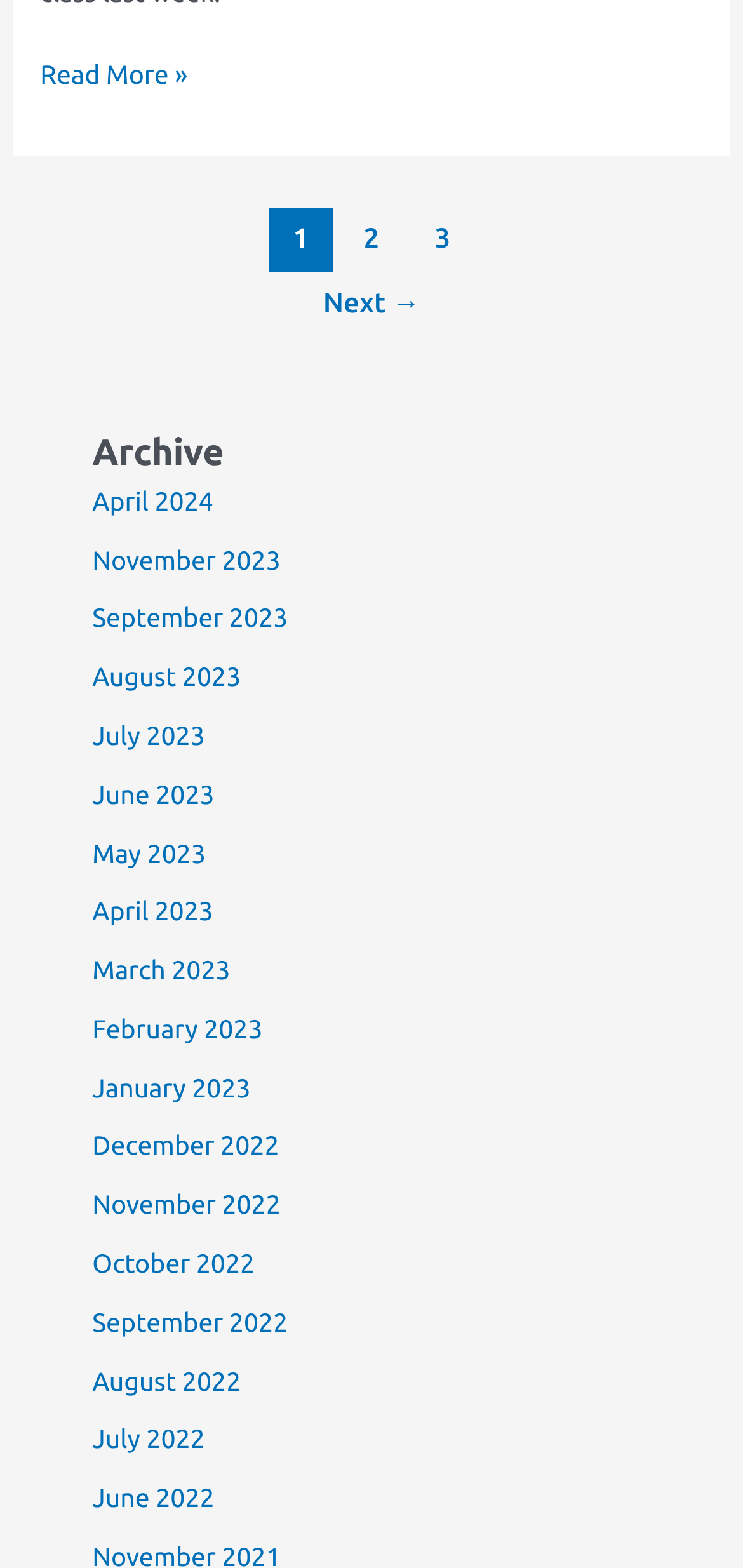Can you pinpoint the bounding box coordinates for the clickable element required for this instruction: "Go to page 2"? The coordinates should be four float numbers between 0 and 1, i.e., [left, top, right, bottom].

[0.456, 0.132, 0.544, 0.174]